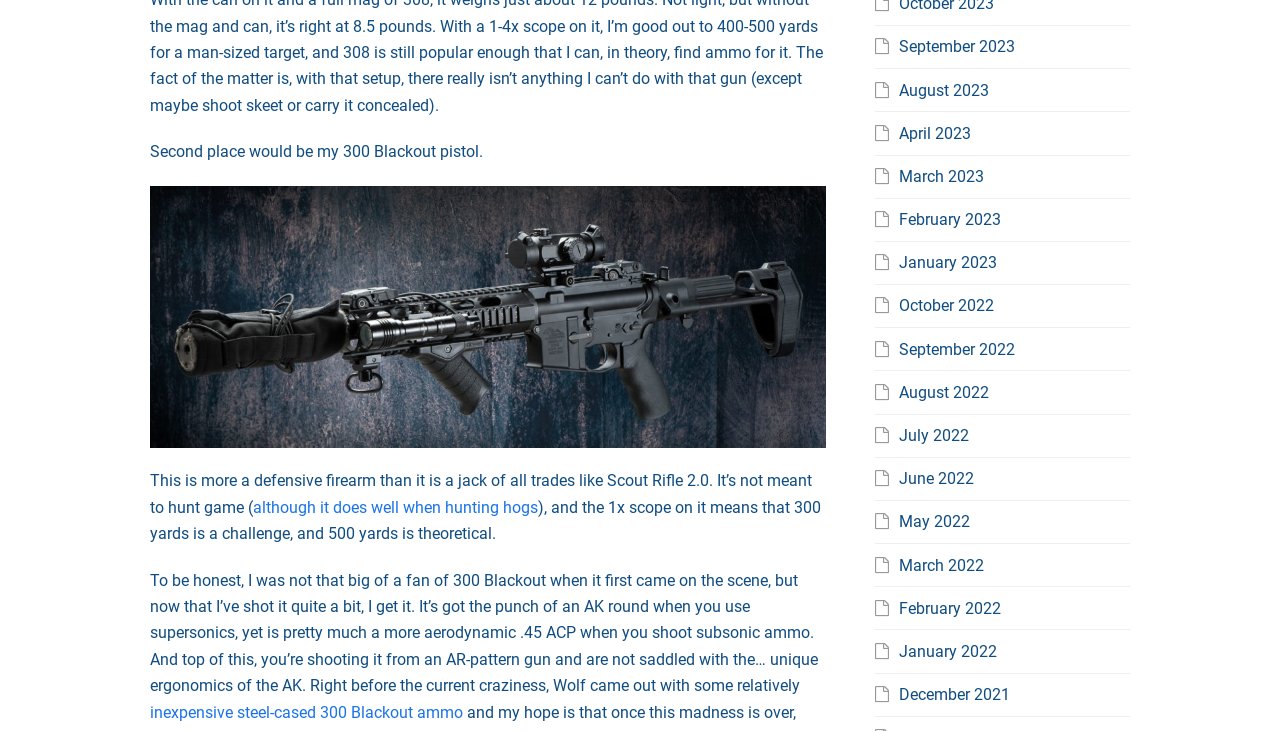Please determine the bounding box coordinates for the UI element described here. Use the format (top-left x, top-left y, bottom-right x, bottom-right y) with values bounded between 0 and 1: inexpensive steel-cased 300 Blackout ammo

[0.117, 0.961, 0.362, 0.987]